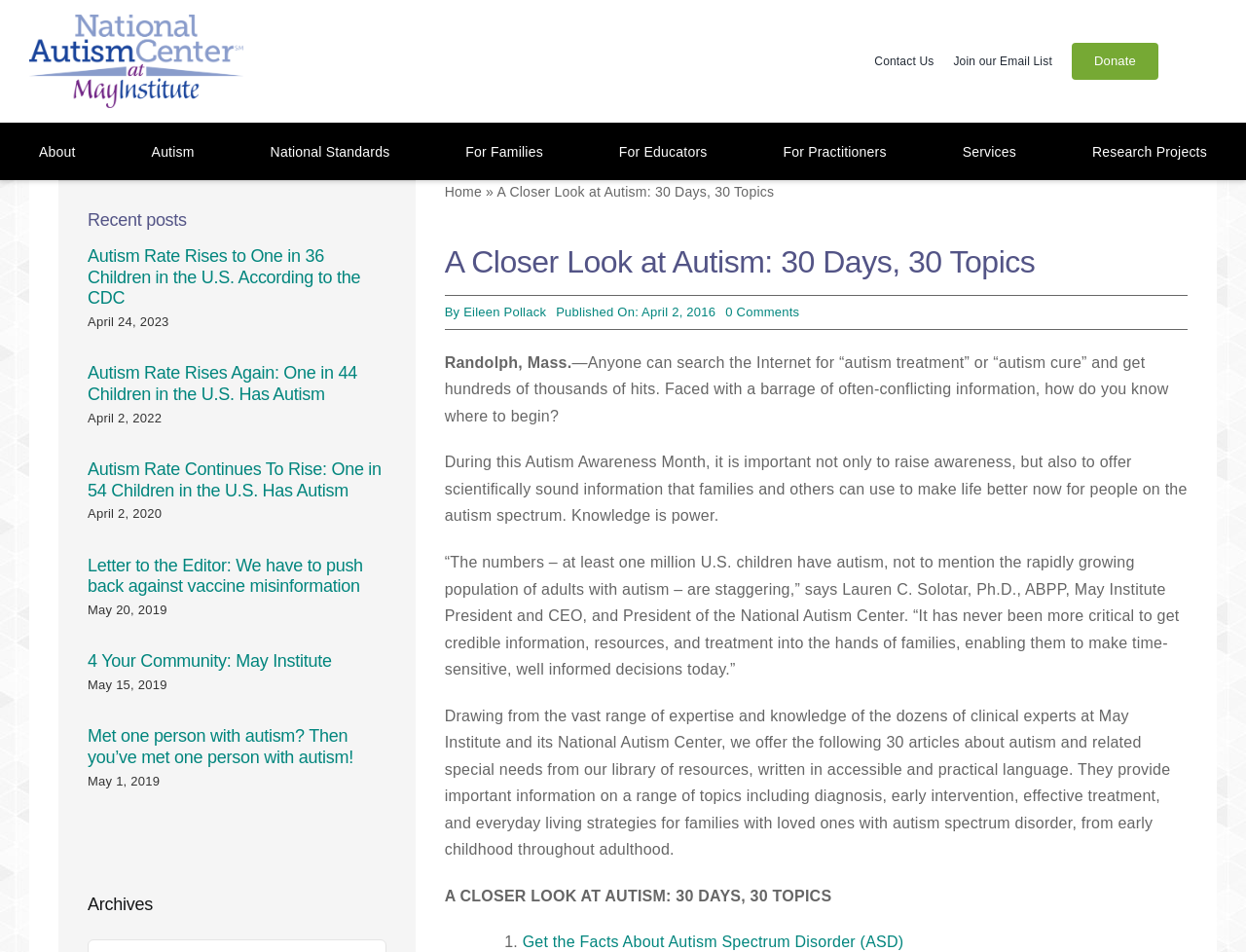Identify and provide the main heading of the webpage.

A Closer Look at Autism: 30 Days, 30 Topics